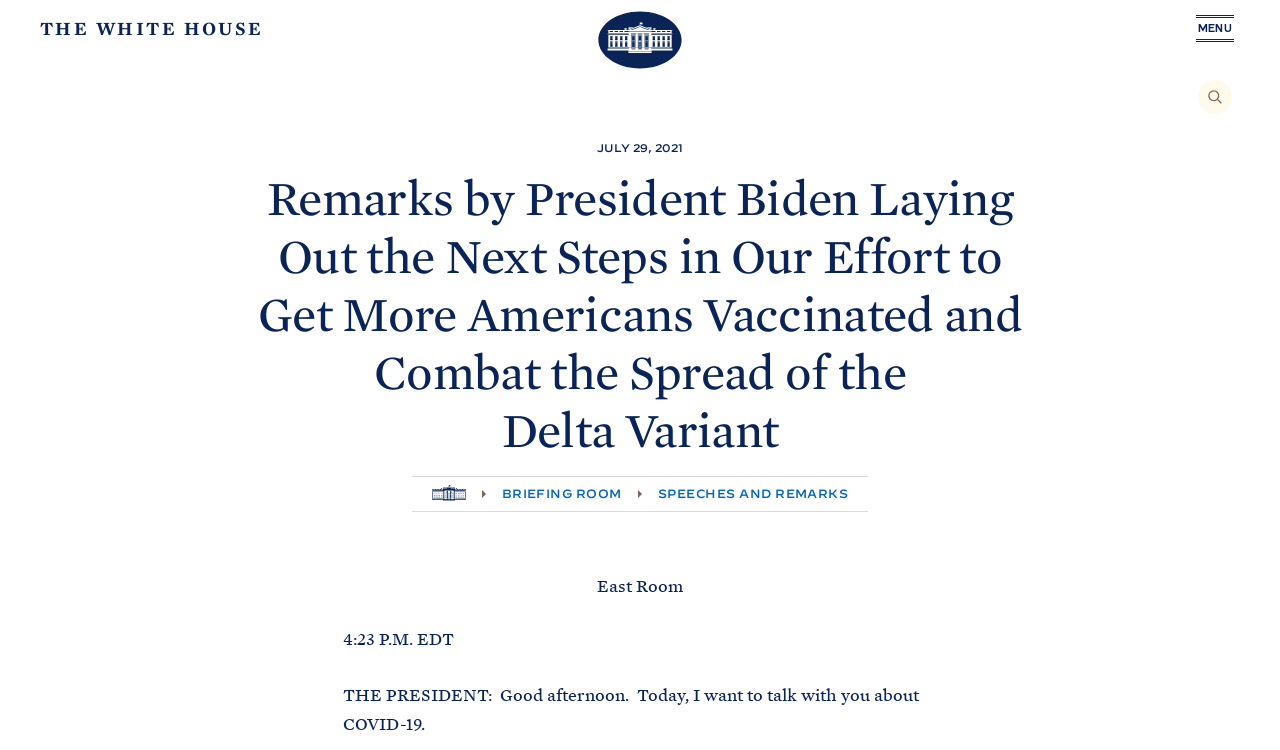Mark the bounding box of the element that matches the following description: "3".

None